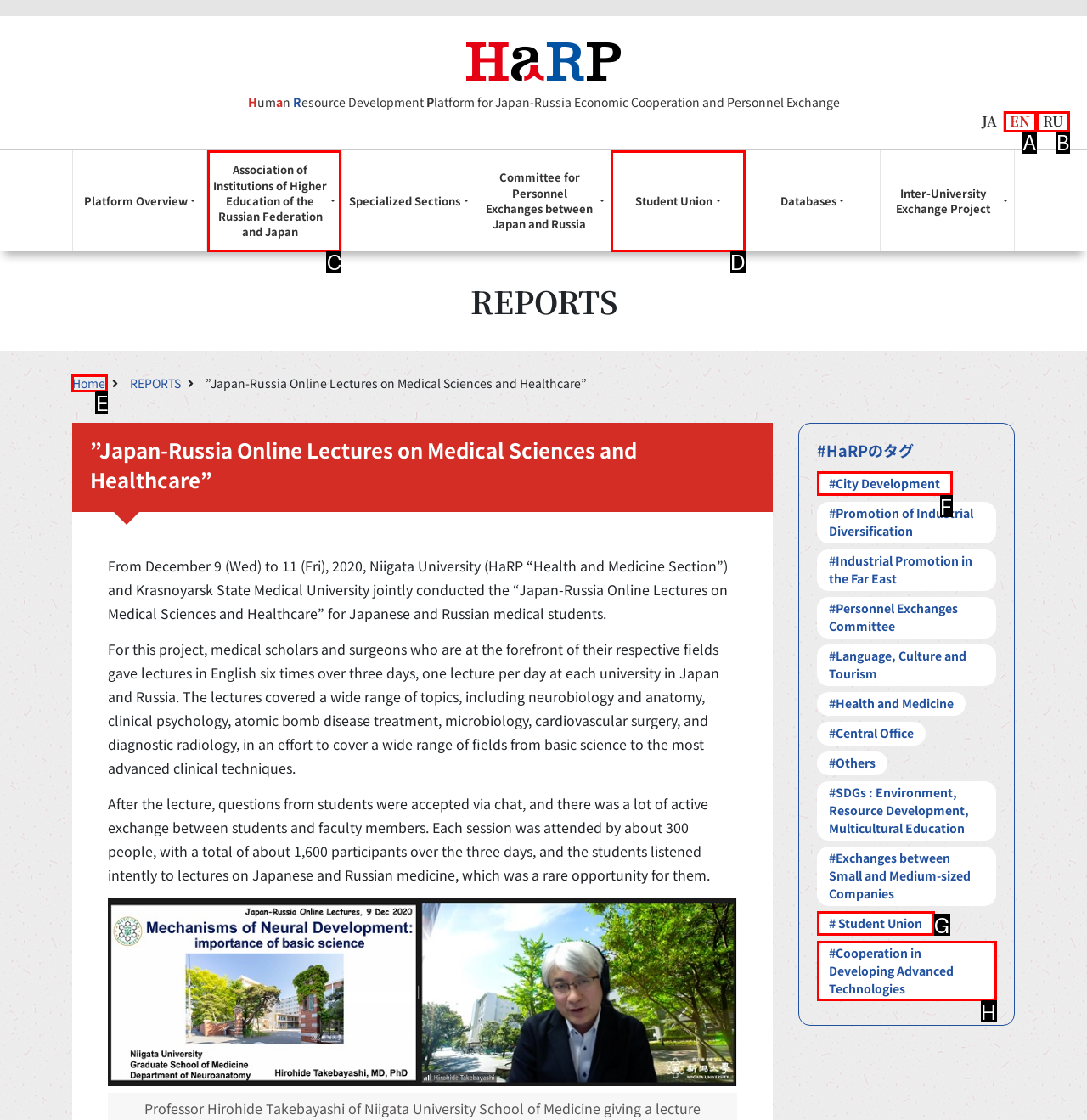Select the appropriate HTML element to click for the following task: Contact us
Answer with the letter of the selected option from the given choices directly.

None